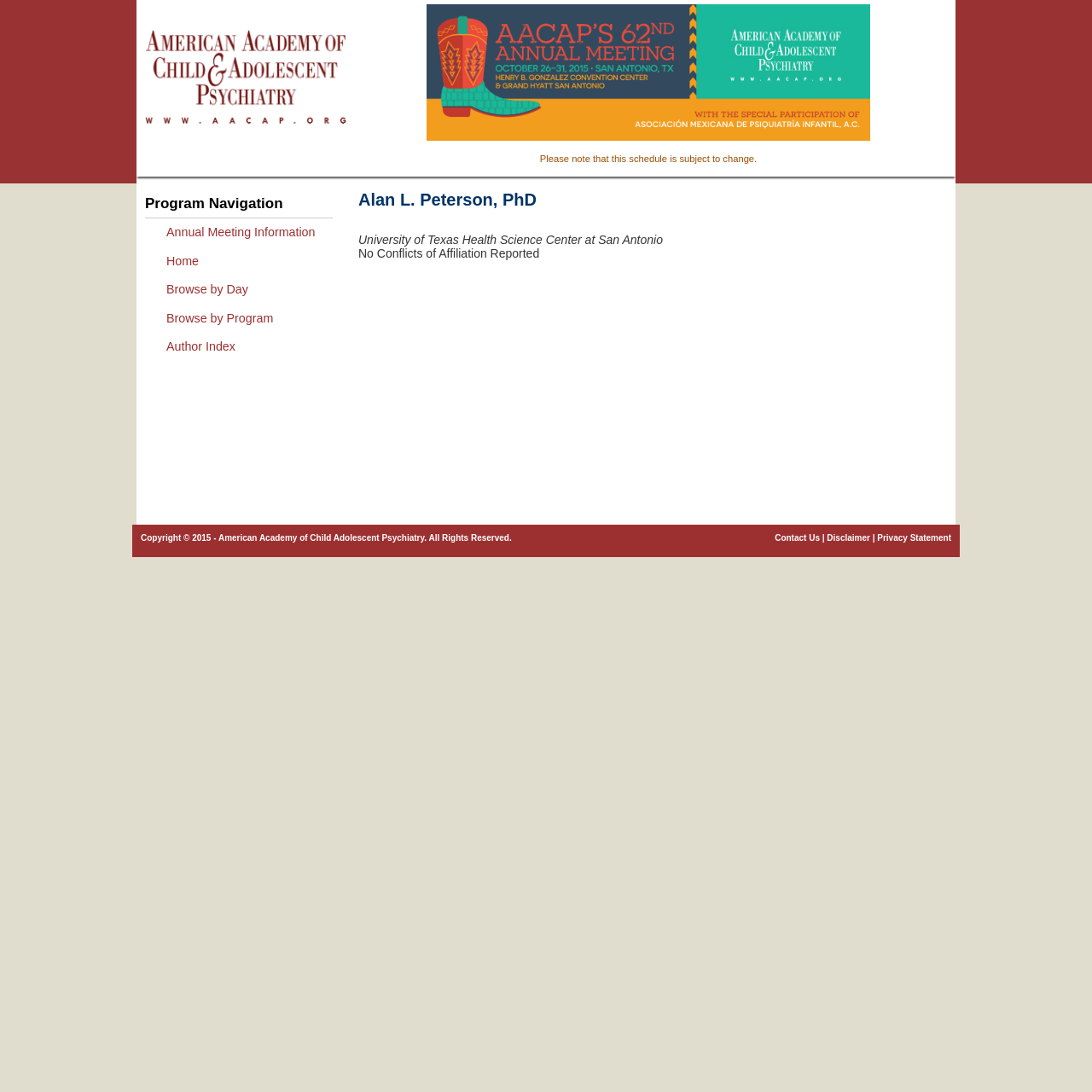Are there any conflicts of affiliation reported?
Answer the question with as much detail as you can, using the image as a reference.

The webpage has a static text element with the text 'No Conflicts of Affiliation Reported', which explicitly states that there are no conflicts of affiliation reported.